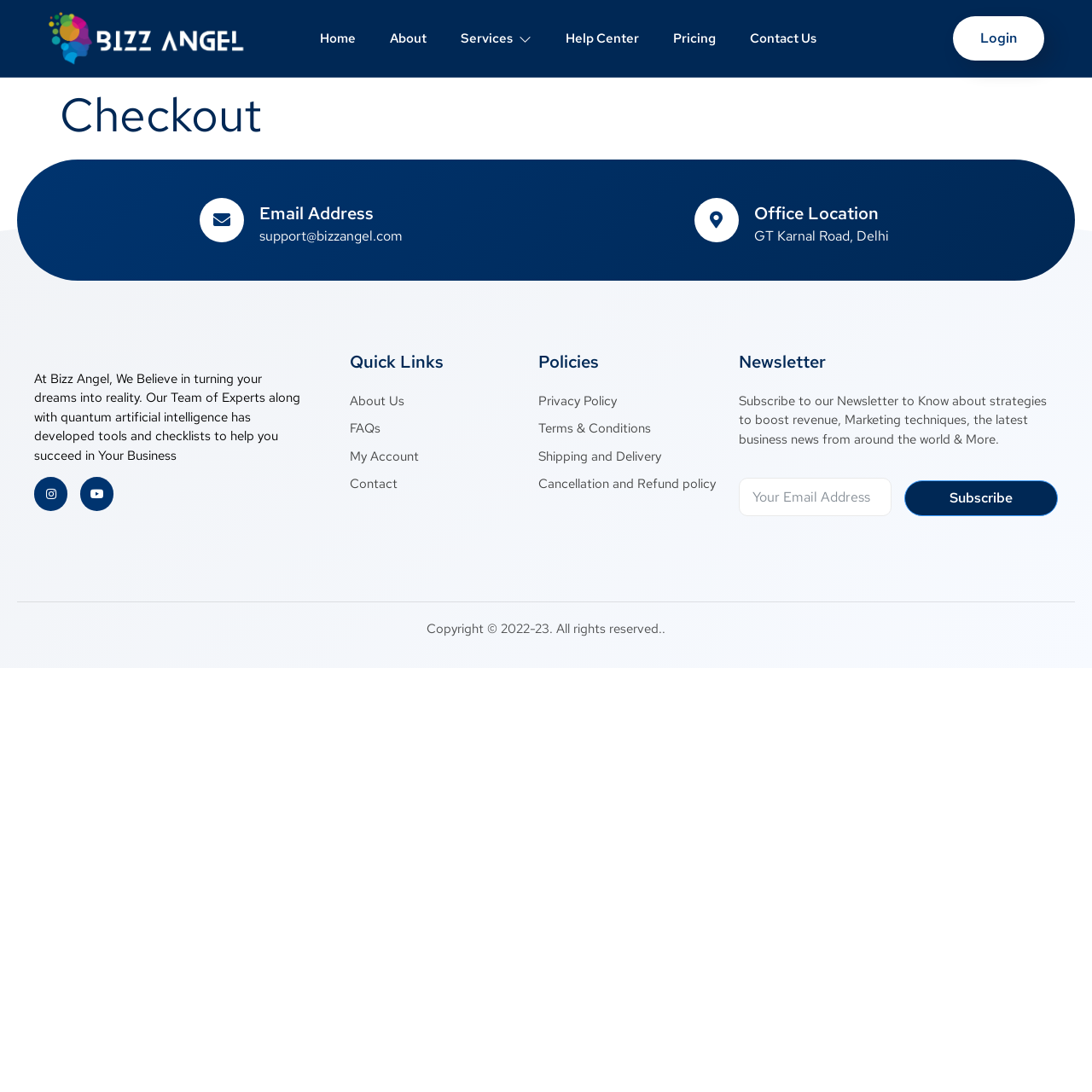Provide a brief response to the question below using a single word or phrase: 
What is the location of the company's office?

GT Karnal Road, Delhi